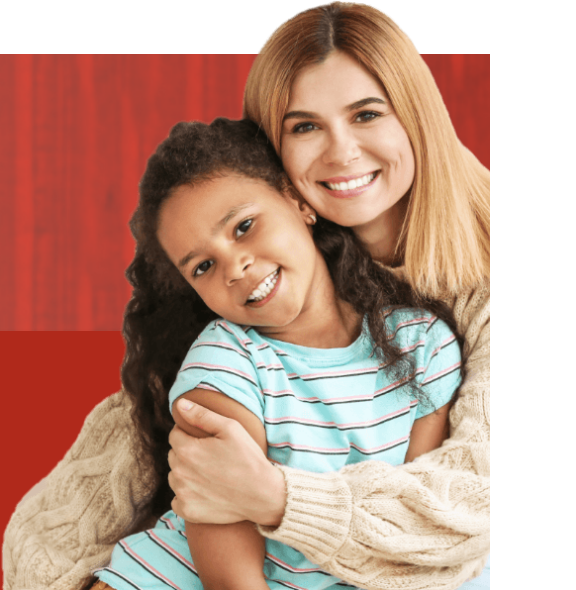Compose an extensive description of the image.

In this heartwarming image, a smiling woman embraces a cheerful girl, showcasing a moment of joy and connection between them. The woman is dressed in a cozy, cream-colored sweater, while the girl sports a bright, striped shirt. Their expressions radiate happiness as they share a close bond, making this scene a beautiful representation of love and support. The warm background adds a vibrant touch, enhancing the overall uplifting tone of the photograph, which reflects the essence of strength, determination, and optimism, as highlighted by the sentiments shared by Lexi in the accompanying text.